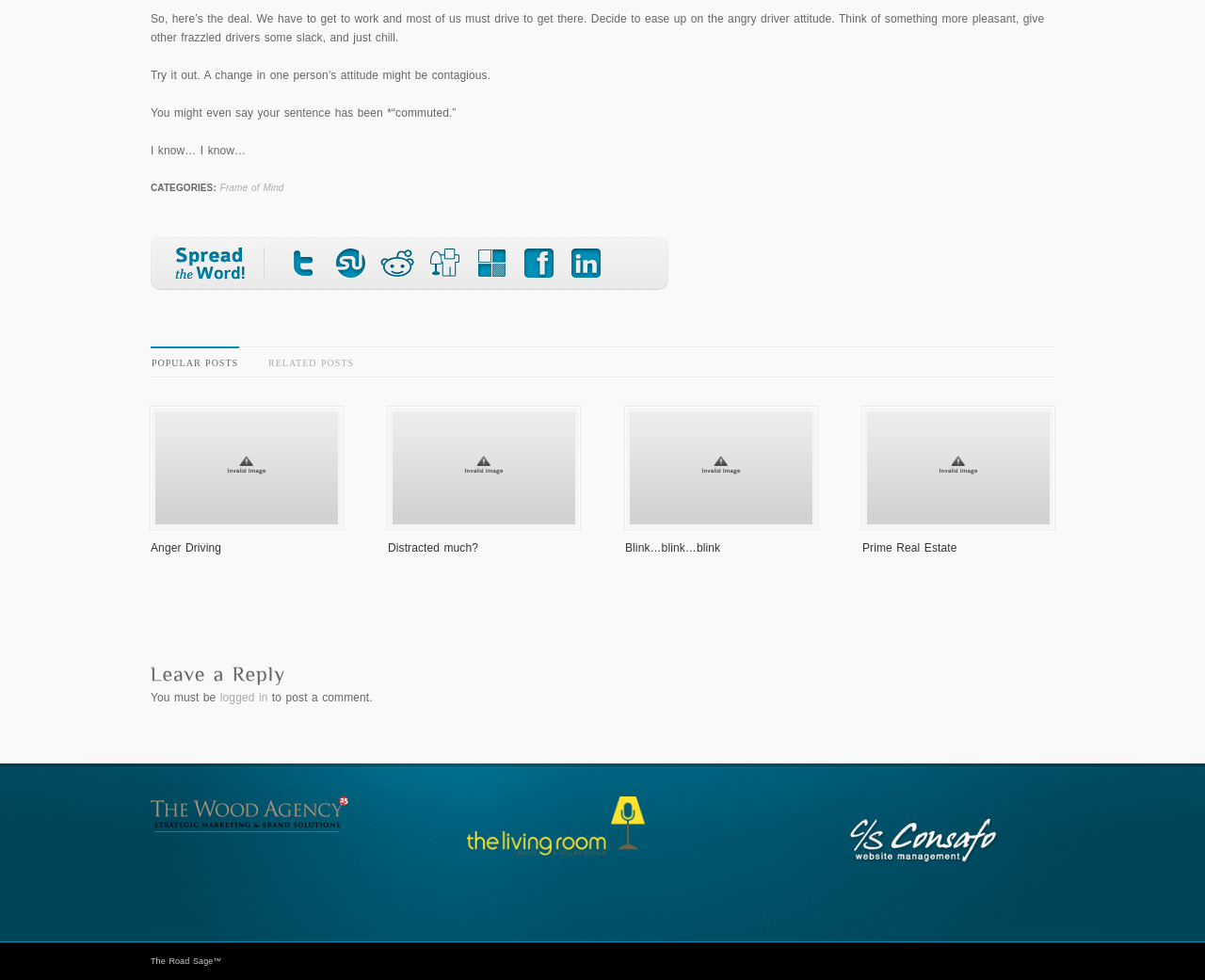Bounding box coordinates are specified in the format (top-left x, top-left y, bottom-right x, bottom-right y). All values are floating point numbers bounded between 0 and 1. Please provide the bounding box coordinate of the region this sentence describes: Frame of Mind

[0.183, 0.186, 0.236, 0.197]